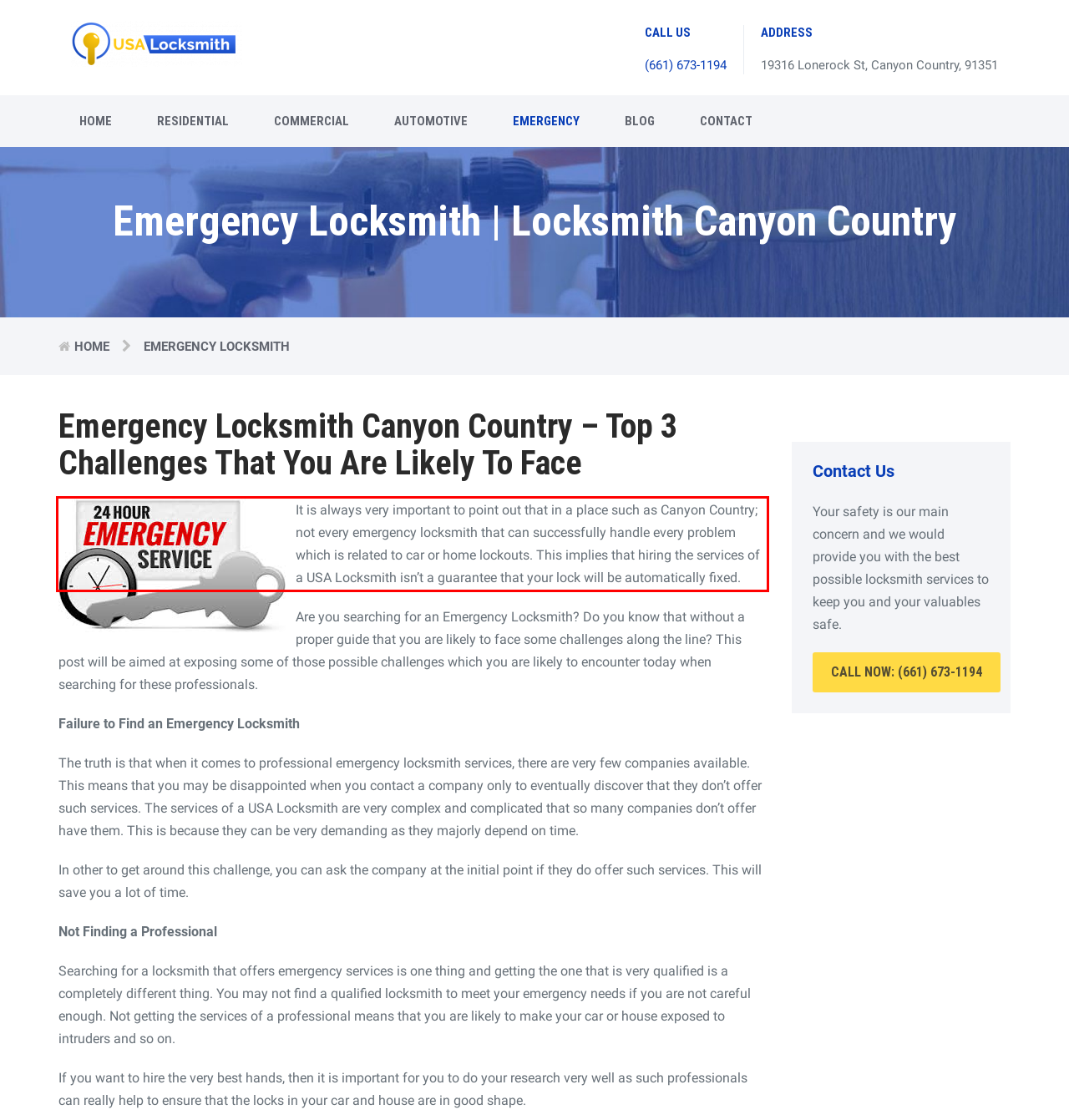You are looking at a screenshot of a webpage with a red rectangle bounding box. Use OCR to identify and extract the text content found inside this red bounding box.

It is always very important to point out that in a place such as Canyon Country; not every emergency locksmith that can successfully handle every problem which is related to car or home lockouts. This implies that hiring the services of a USA Locksmith isn’t a guarantee that your lock will be automatically fixed.